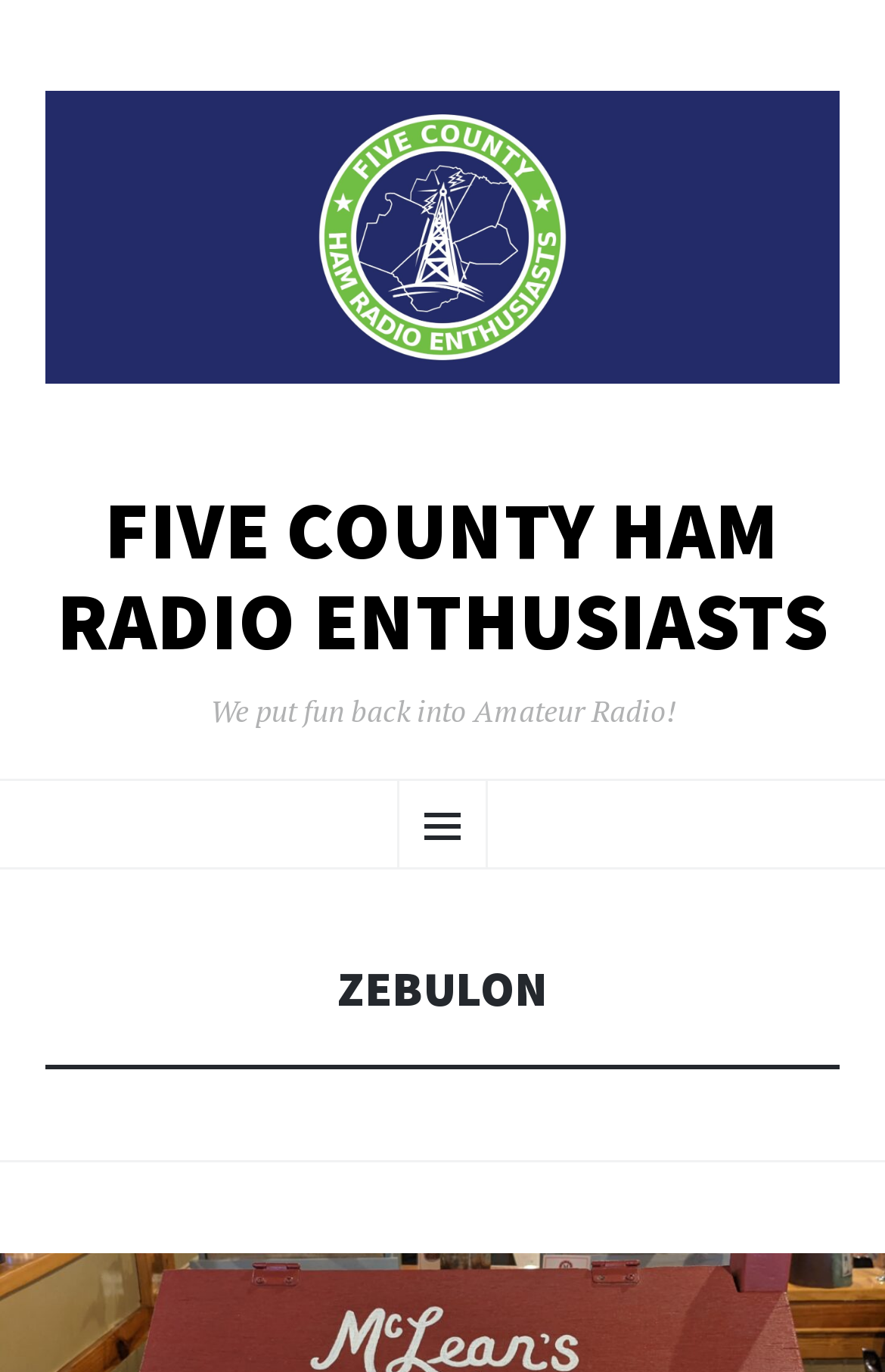Find the bounding box coordinates for the HTML element described as: "title="Five County Ham Radio Enthusiasts"". The coordinates should consist of four float values between 0 and 1, i.e., [left, top, right, bottom].

[0.051, 0.066, 0.949, 0.28]